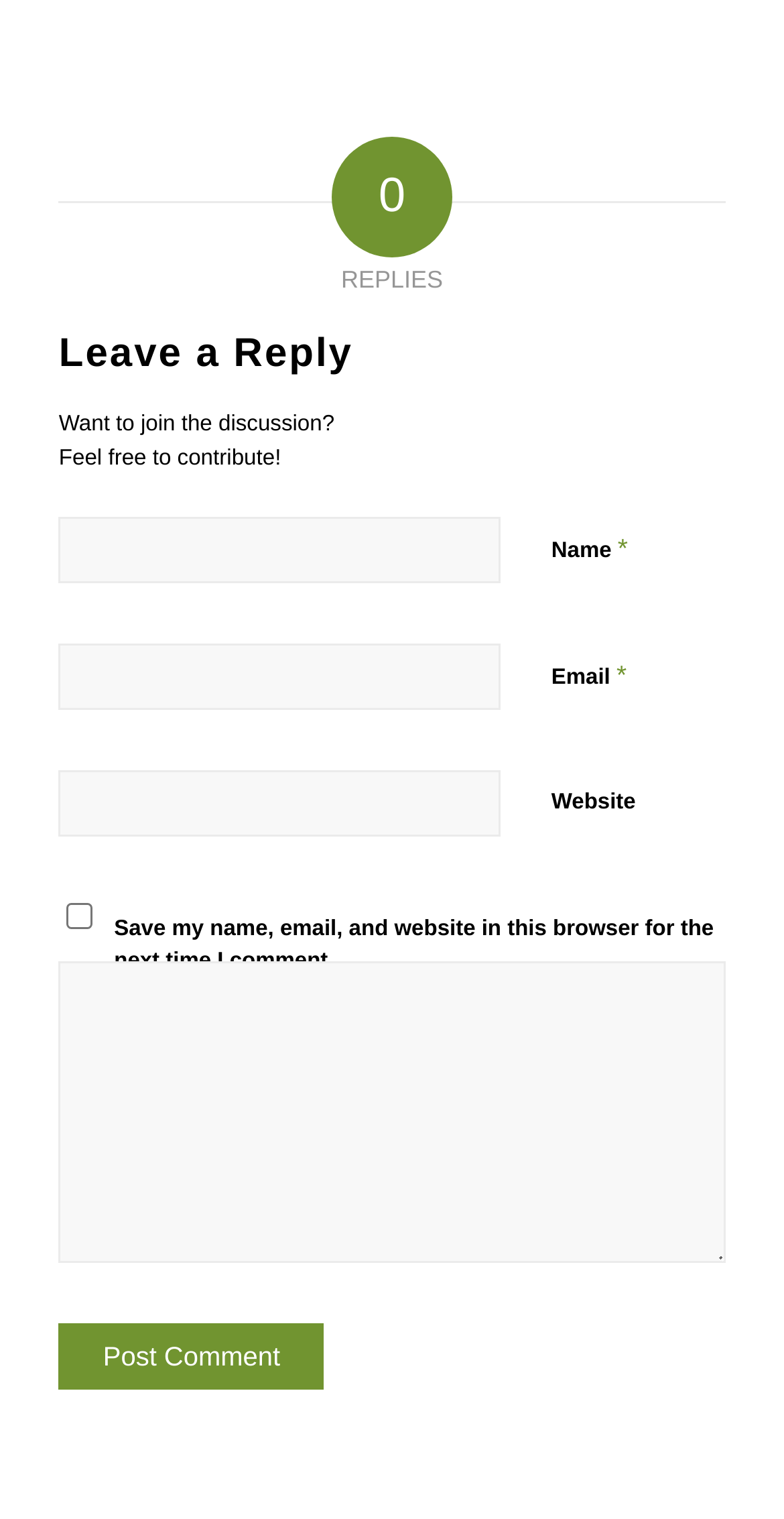What is the purpose of this webpage?
Give a one-word or short-phrase answer derived from the screenshot.

Leave a reply